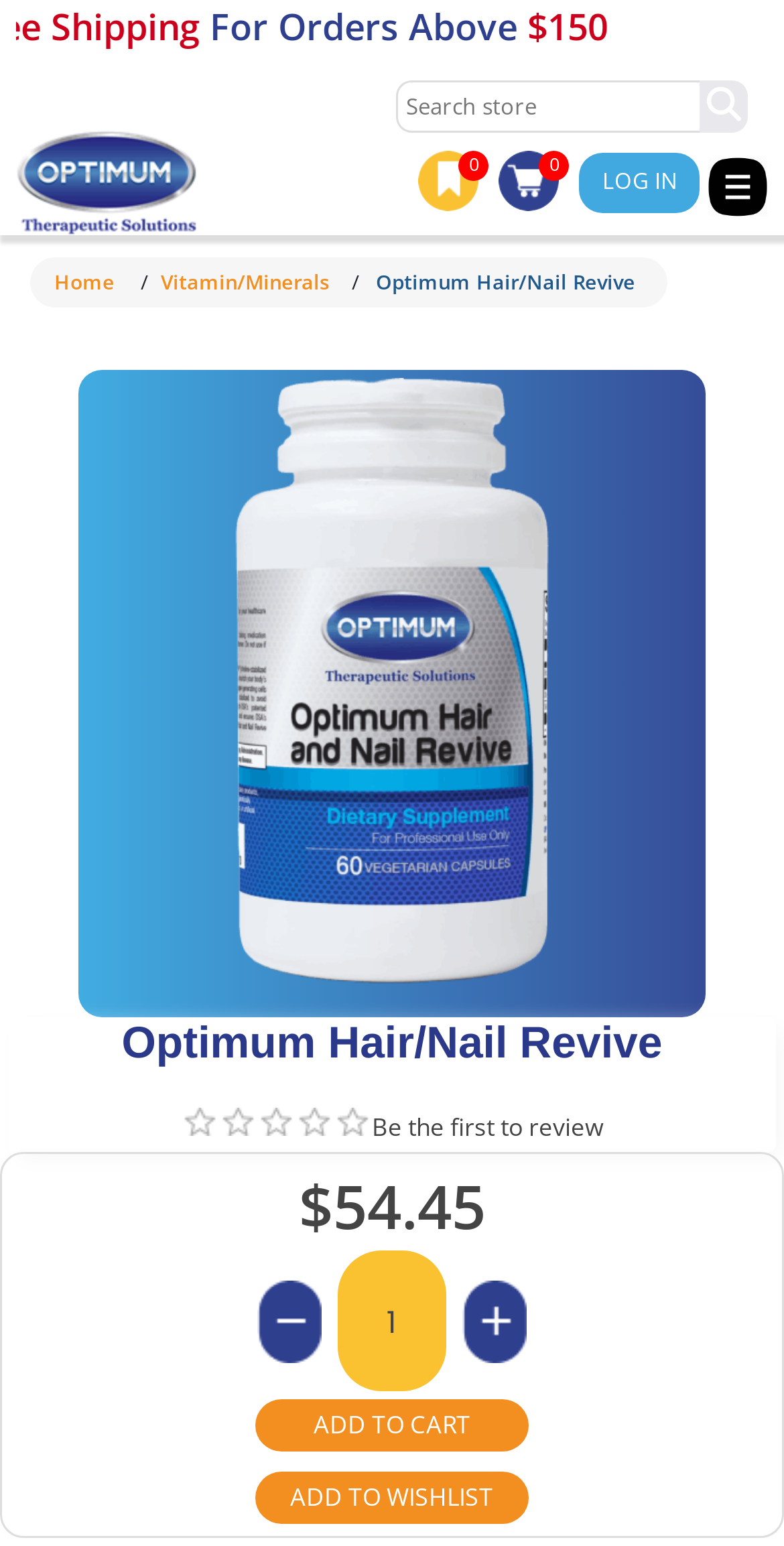Construct a comprehensive description capturing every detail on the webpage.

This webpage is about a product called "Hair Nail Revive - Silicon & Biotin Supplement" which supports hair and nail beauty and naturally nourishes the body's beauty proteins. 

At the top of the page, there is a logo of "Optimum Therapeutic Solutions" on the left, and a search bar with a magnifying glass icon on the right. Below the logo, there are navigation links to "Home" and "Vitamin/Minerals". 

In the center of the page, there is a large image of the product, "Optimum Hair & Nail Revive Supplement", which takes up most of the width. Below the image, there is a heading with the product name, followed by a review section that indicates there are no reviews yet, with an option to be the first to review. 

On the right side of the review section, there is a price tag of "$54.45". Below the price, there are two buttons, one for adding the product to the cart and another for adding it to the wishlist. Above these buttons, there are two input fields, one for entering a quantity and another with a minus and plus icon. 

At the very top of the page, there are three small icons with numbers "0" and a "LOG IN" link on the right.